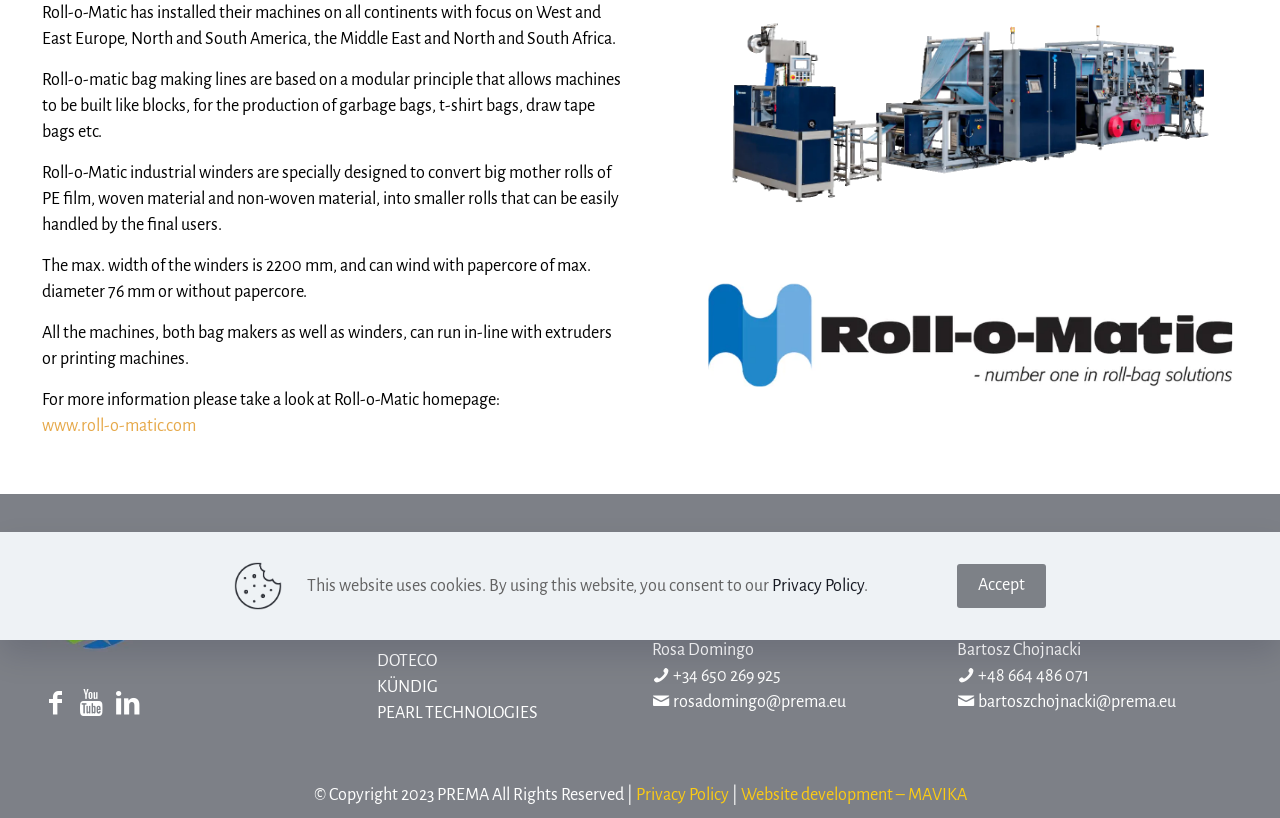Given the webpage screenshot, identify the bounding box of the UI element that matches this description: "Kündig".

[0.295, 0.824, 0.483, 0.856]